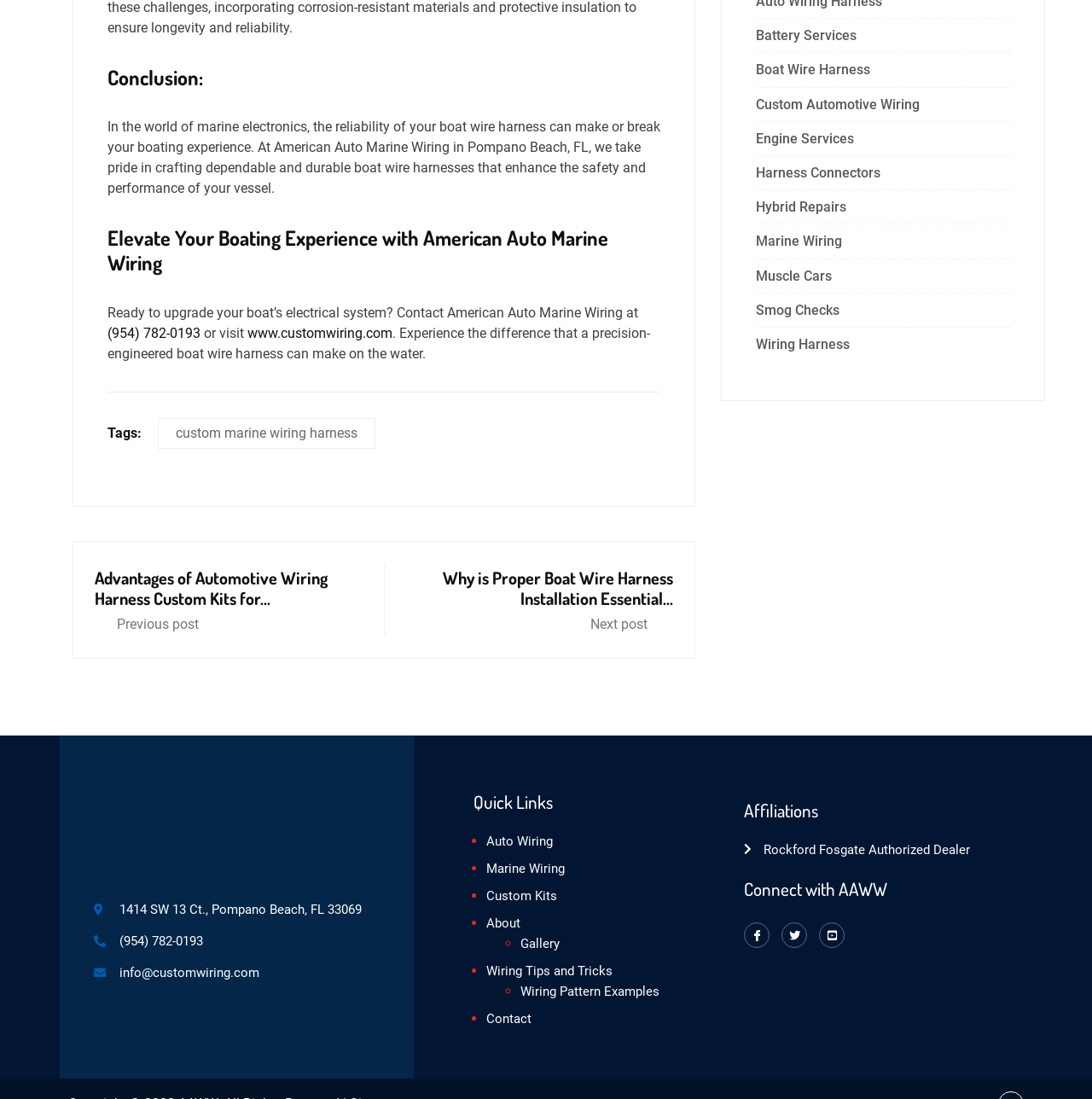From the element description Boat Wire Harness, predict the bounding box coordinates of the UI element. The coordinates must be specified in the format (top-left x, top-left y, bottom-right x, bottom-right y) and should be within the 0 to 1 range.

[0.692, 0.056, 0.797, 0.071]